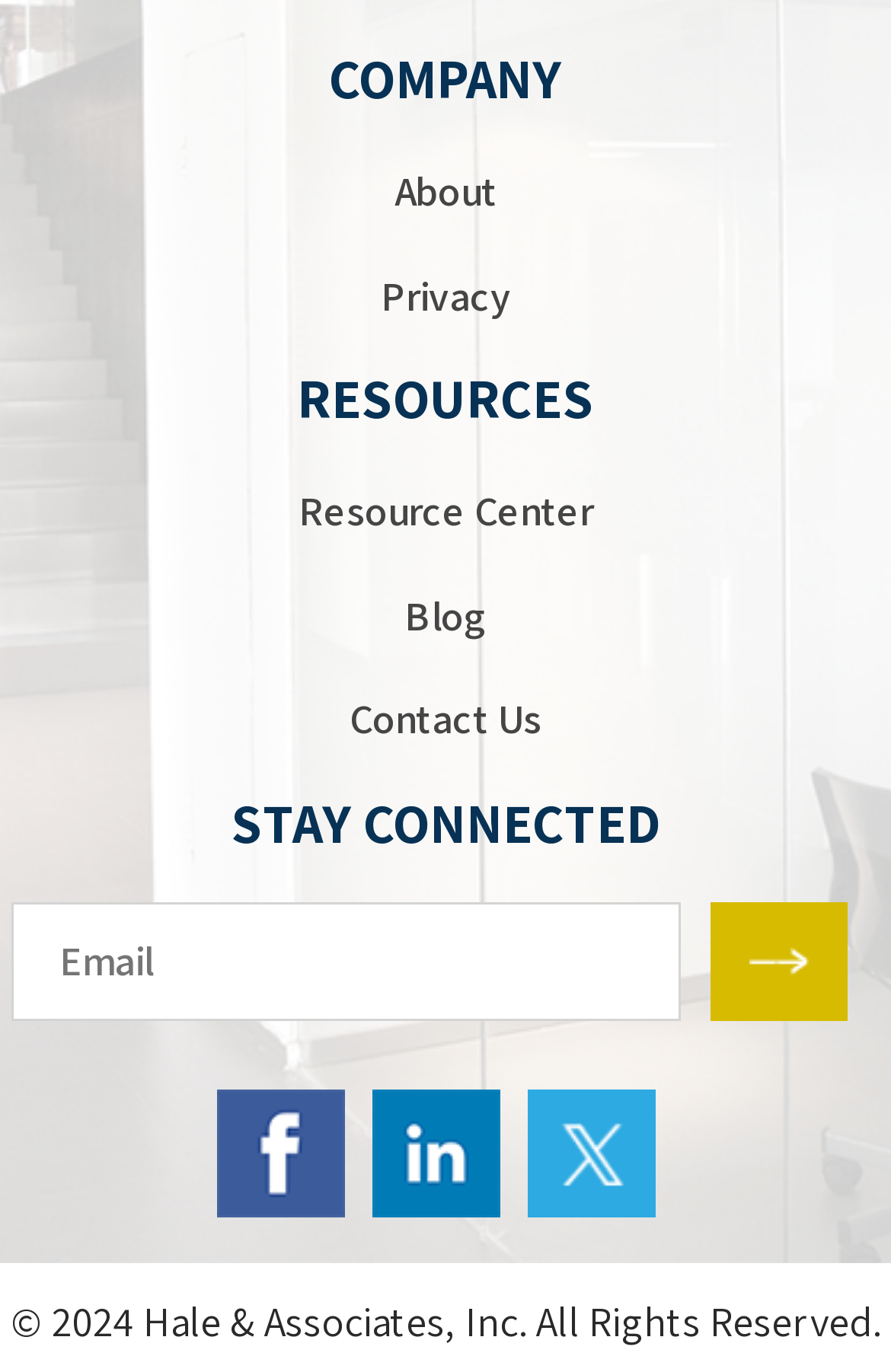What is the button below the email textbox for?
Carefully examine the image and provide a detailed answer to the question.

I determined the purpose of the button by looking at its text, which is 'Subscribe', and its position below the email textbox, which suggests that it is for subscribing to a newsletter or updates.